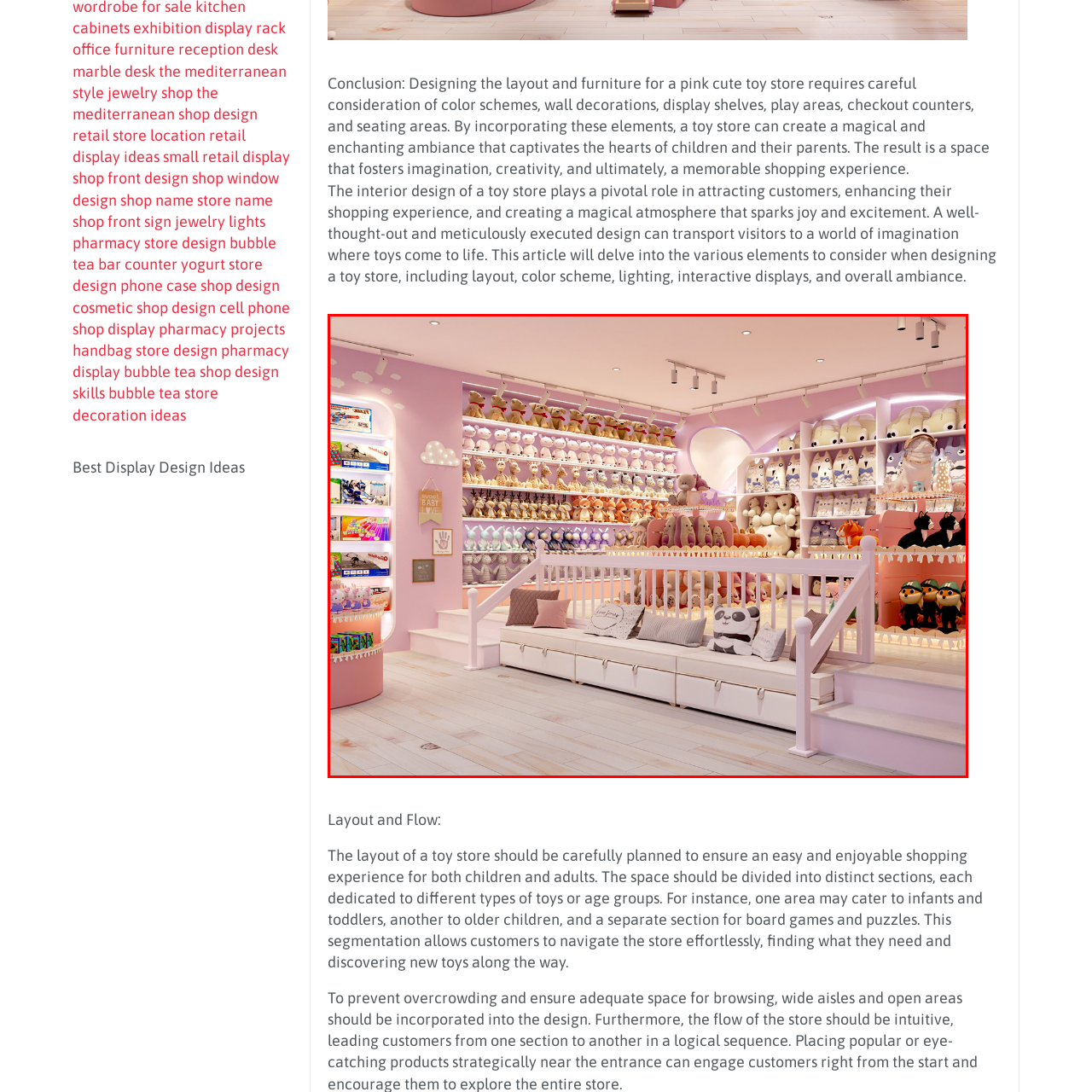Construct a detailed caption for the image enclosed in the red box.

The image showcases a charming and whimsical interior of a pink-themed toy store, designed to evoke joy and imagination among its young visitors. The store features plush teddy bears and soft toys neatly arranged on pastel-colored shelves that create a warm and inviting atmosphere. A cozy seating area, adorned with decorative pillows and a soft white bench, invites families to take a break while exploring the delightful array of toys. 

The layout flows seamlessly, enhancing the shopping experience with distinct sections dedicated to various themes and types of toys. Eye-catching display racks around the space feature colorful packaging and engaging visuals, drawing attention to the products on offer. The overall design fosters a magical ambiance, ensuring that both children and their parents feel enchanted as they navigate through this delightful retail environment. Soft, ambient lighting complements the delicate pink hues, making the store a fantasy-like destination for imagination and creativity.